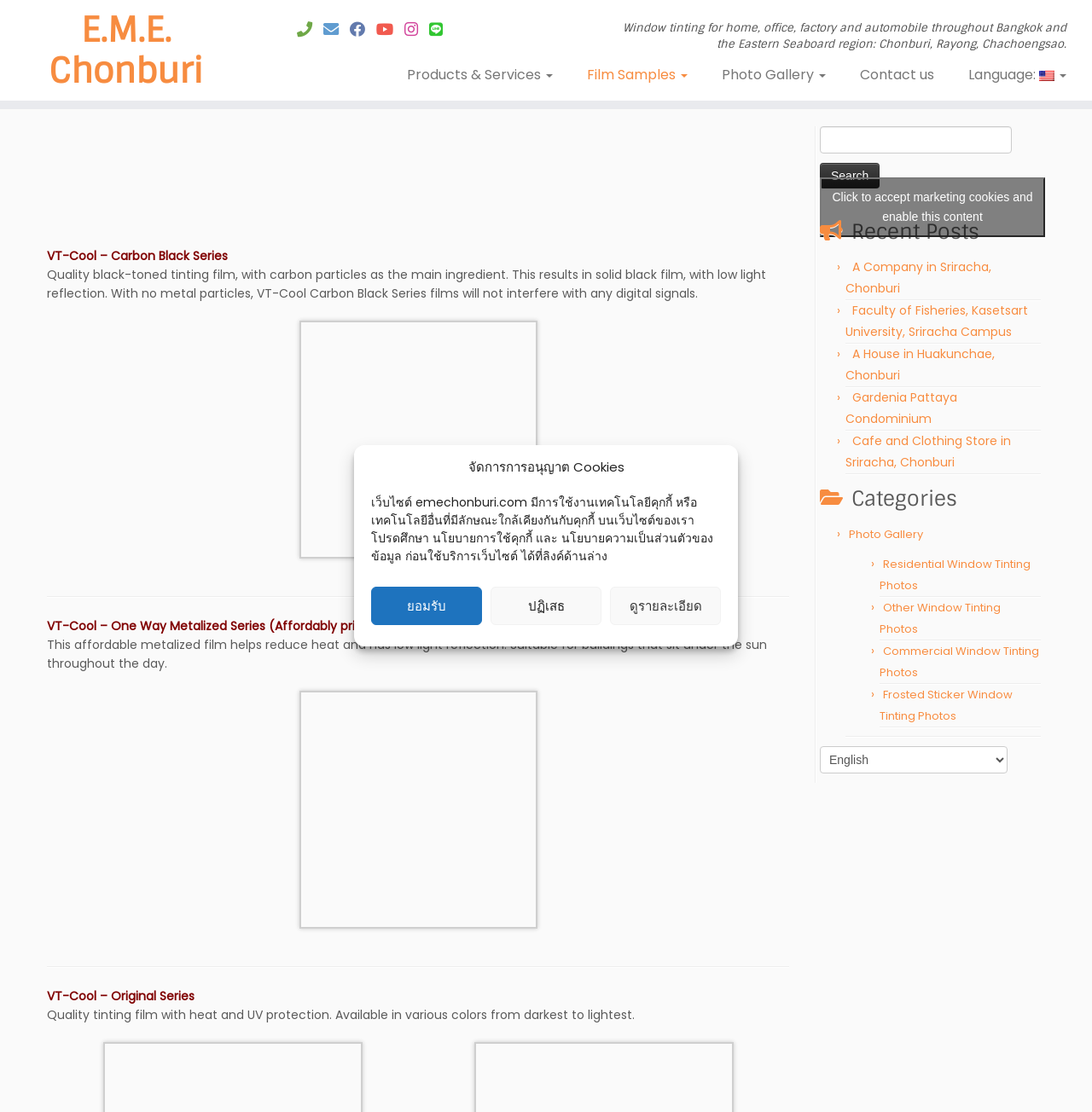What is the name of the company?
Answer the question with a single word or phrase derived from the image.

E.M.E. Chonburi